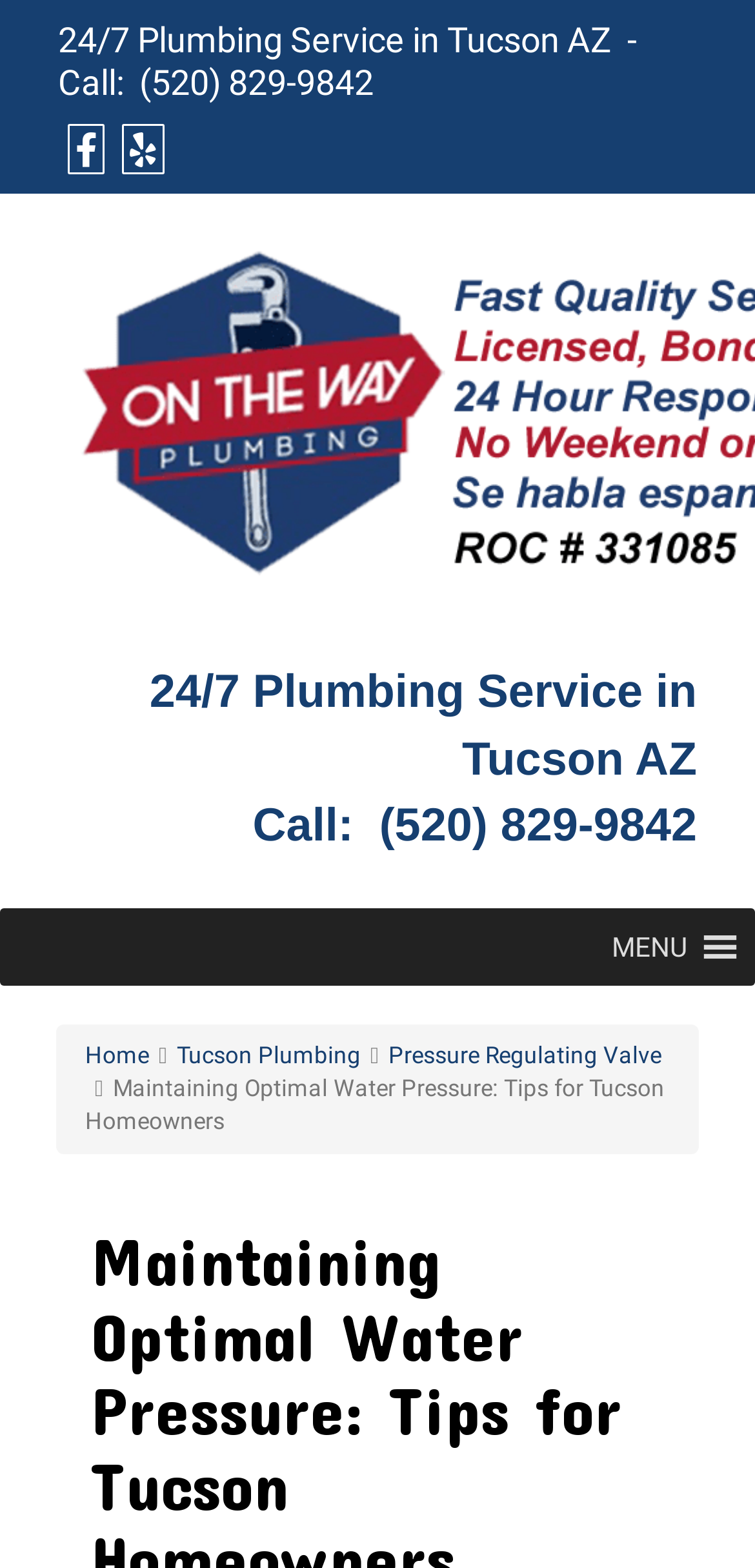What is the principal heading displayed on the webpage?

Maintaining Optimal Water Pressure: Tips for Tucson Homeowners